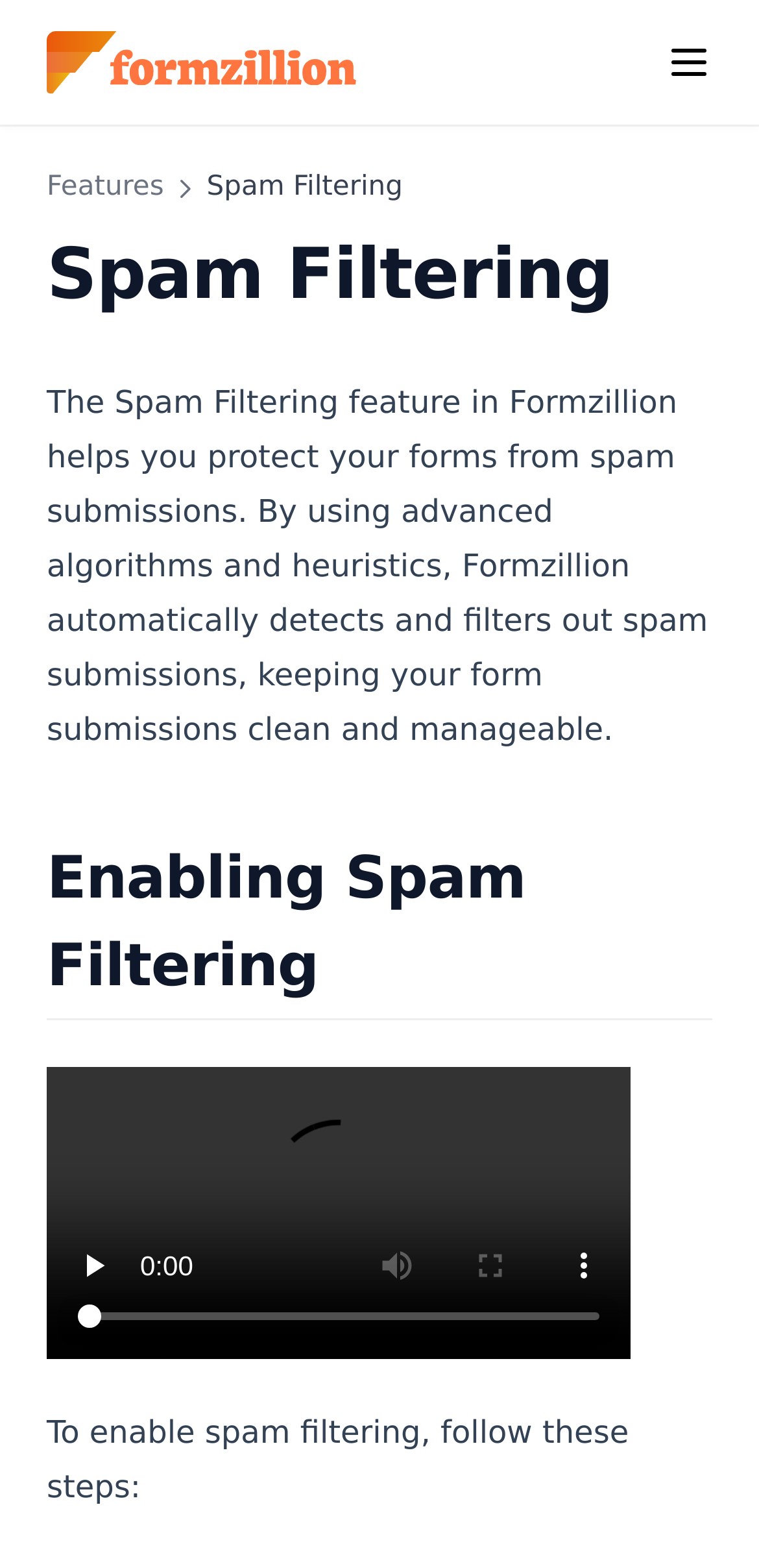How many platform options are available?
Refer to the image and provide a thorough answer to the question.

Under the 'Platforms' section, I see 4 platform options available, including Wordpress, NextJS, Gatsby, and Webflow.